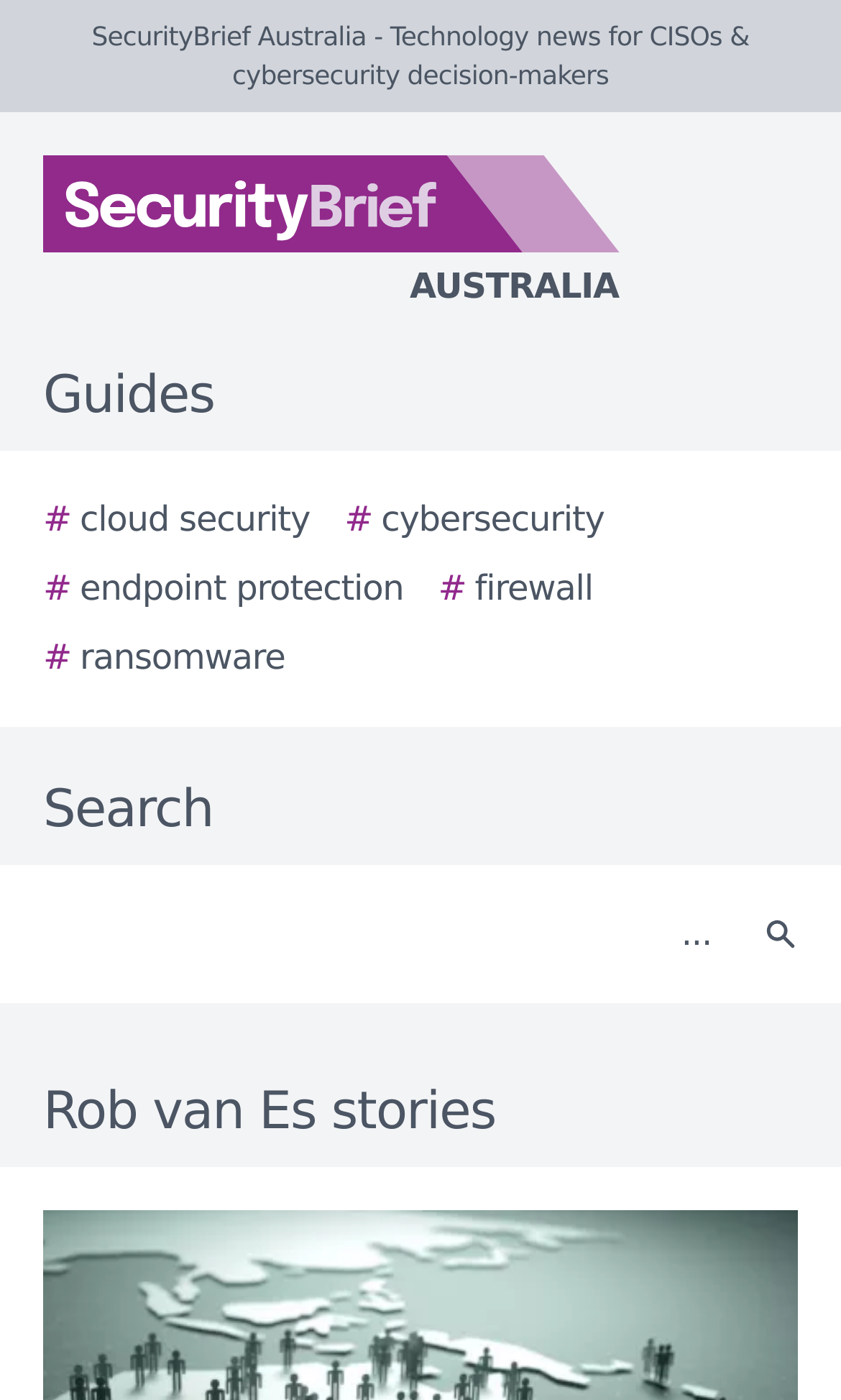Analyze the image and answer the question with as much detail as possible: 
How many links are there under the 'Guides' section?

I counted the number of link elements under the 'Guides' section, which are '# cloud security', '# cybersecurity', '# endpoint protection', '# firewall', and '# ransomware'.